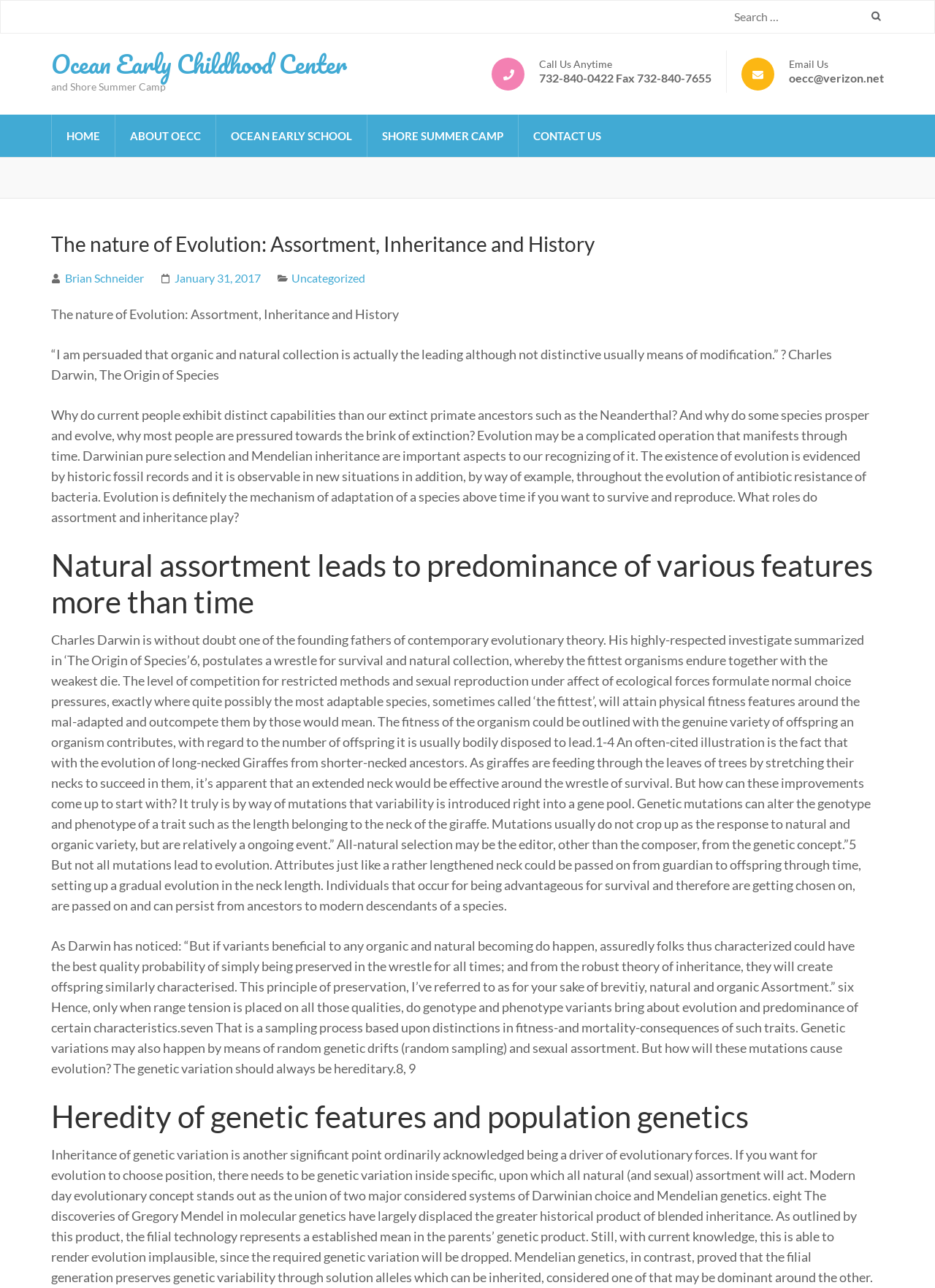Articulate a detailed summary of the webpage's content and design.

The webpage is about the nature of evolution, specifically discussing assortment, inheritance, and history. At the top, there is a search bar with a search button to the right. Below the search bar, there is a header section with links to different pages, including "HOME", "ABOUT OECC", "OCEAN EARLY SCHOOL", "SHORE SUMMER CAMP", and "CONTACT US".

The main content of the page is divided into sections. The first section has a heading that reads "The nature of Evolution: Assortment, Inheritance and History" and a quote from Charles Darwin. Below the quote, there is a passage of text that explains the concept of evolution, discussing how species adapt and change over time to survive and reproduce.

The next section has a heading that reads "Natural assortment leads to predominance of various features more than time" and discusses Charles Darwin's theory of natural selection. The text explains how genetic mutations can introduce variability into a gene pool and how natural selection acts as an editor, favoring certain traits that are beneficial for survival.

The final section has a heading that reads "Heredity of genetic features and population genetics" and continues to discuss the role of genetic variation in evolution. The text explains how genetic variations can occur through random genetic drifts and sexual selection, and how these variations can lead to evolution if they are hereditary.

Throughout the page, there are several links to other pages, including the author's name and the date of publication. There are also several blocks of text that provide additional information and explanations of the concepts discussed.